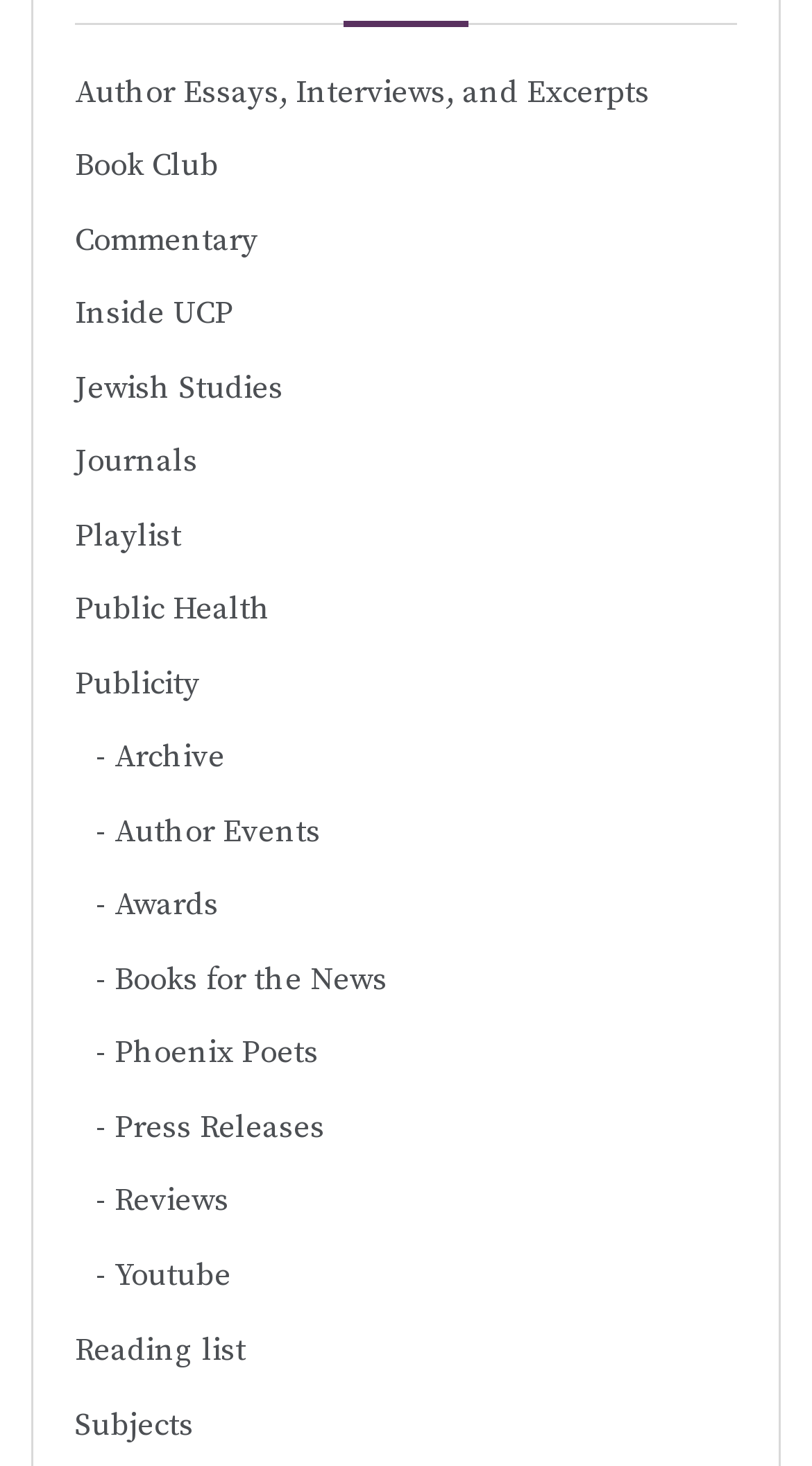Find the bounding box coordinates of the element to click in order to complete the given instruction: "Access archive."

[0.141, 0.499, 0.277, 0.535]